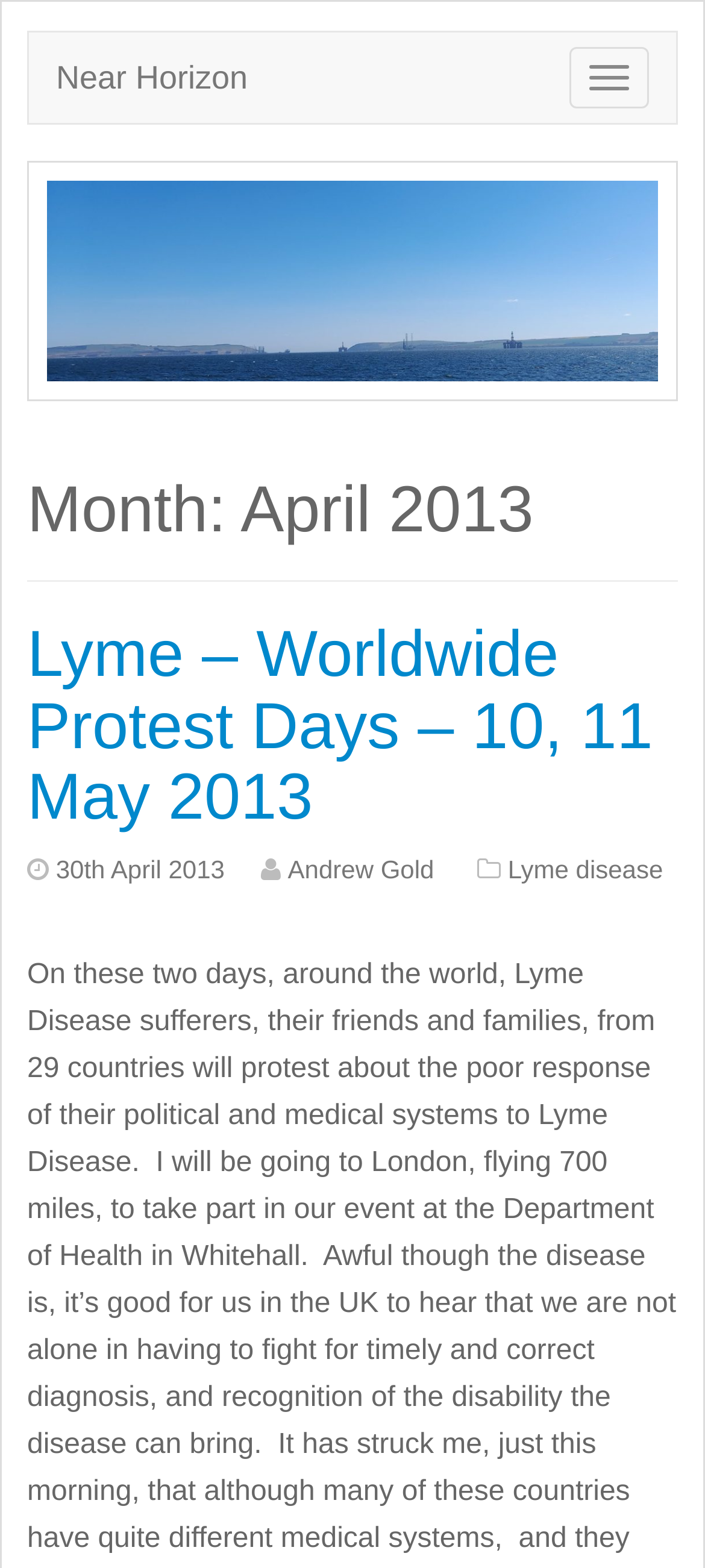Using the description: "30th April 2013", identify the bounding box of the corresponding UI element in the screenshot.

[0.079, 0.545, 0.319, 0.563]